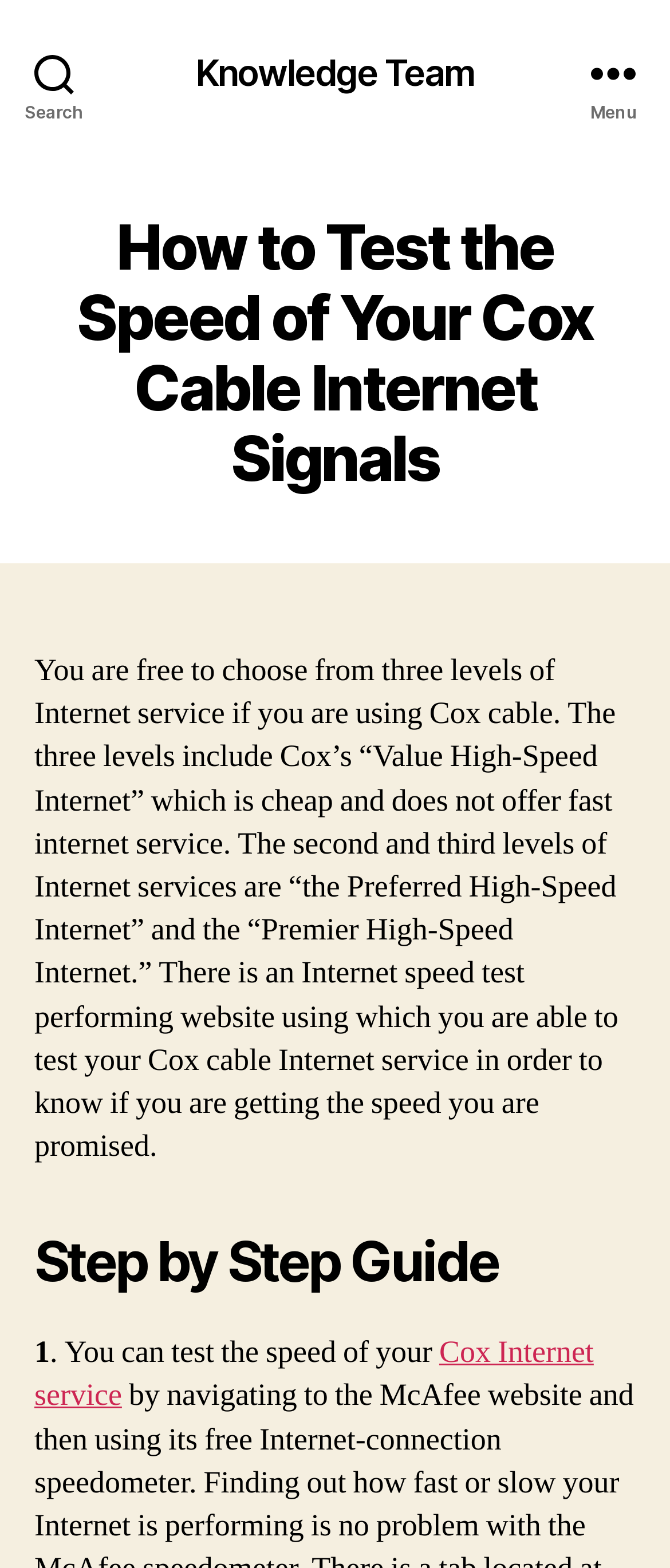Determine the bounding box for the described UI element: "Knowledge Team".

[0.291, 0.035, 0.709, 0.058]